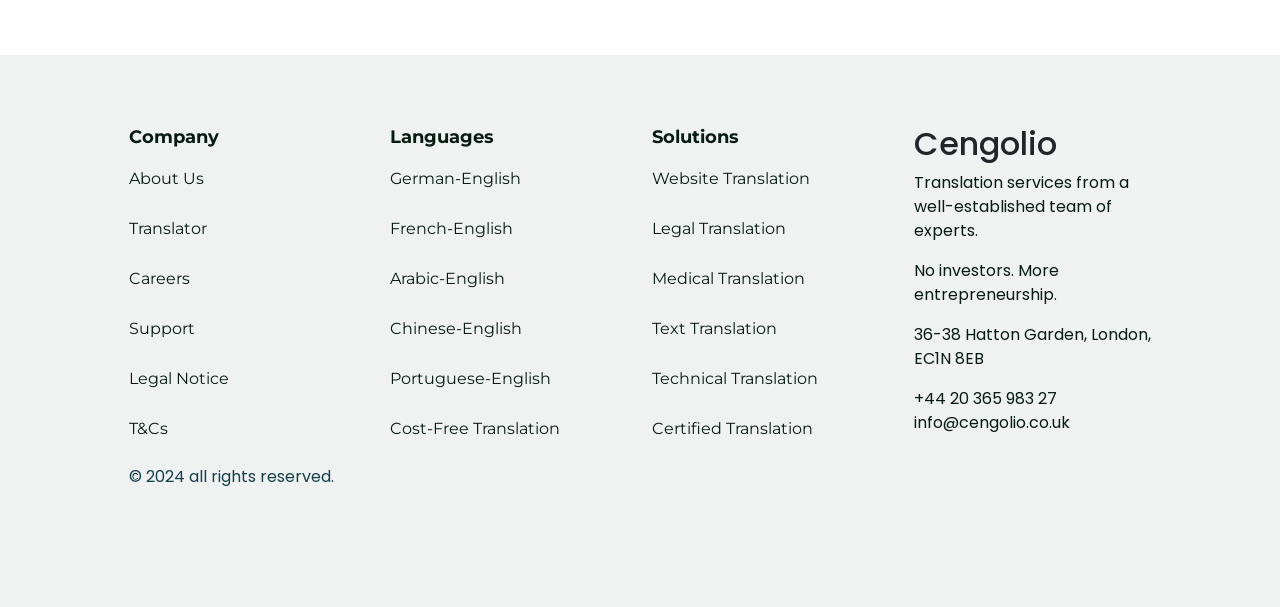Based on the element description: "Careers", identify the bounding box coordinates for this UI element. The coordinates must be four float numbers between 0 and 1, listed as [left, top, right, bottom].

[0.1, 0.443, 0.148, 0.474]